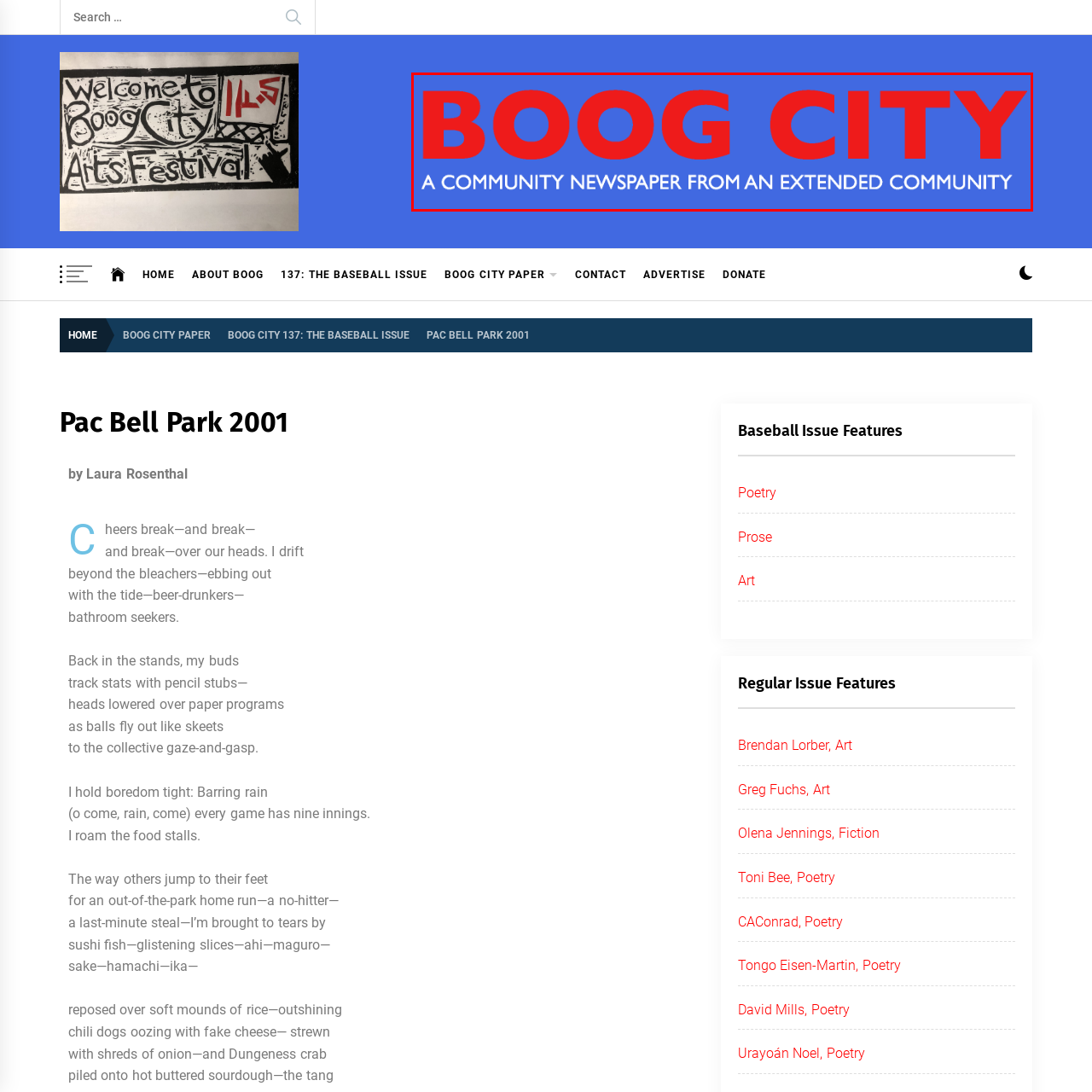Inspect the area marked by the red box and provide a short answer to the question: What is the purpose of the community newspaper?

to serve and reflect diverse voices